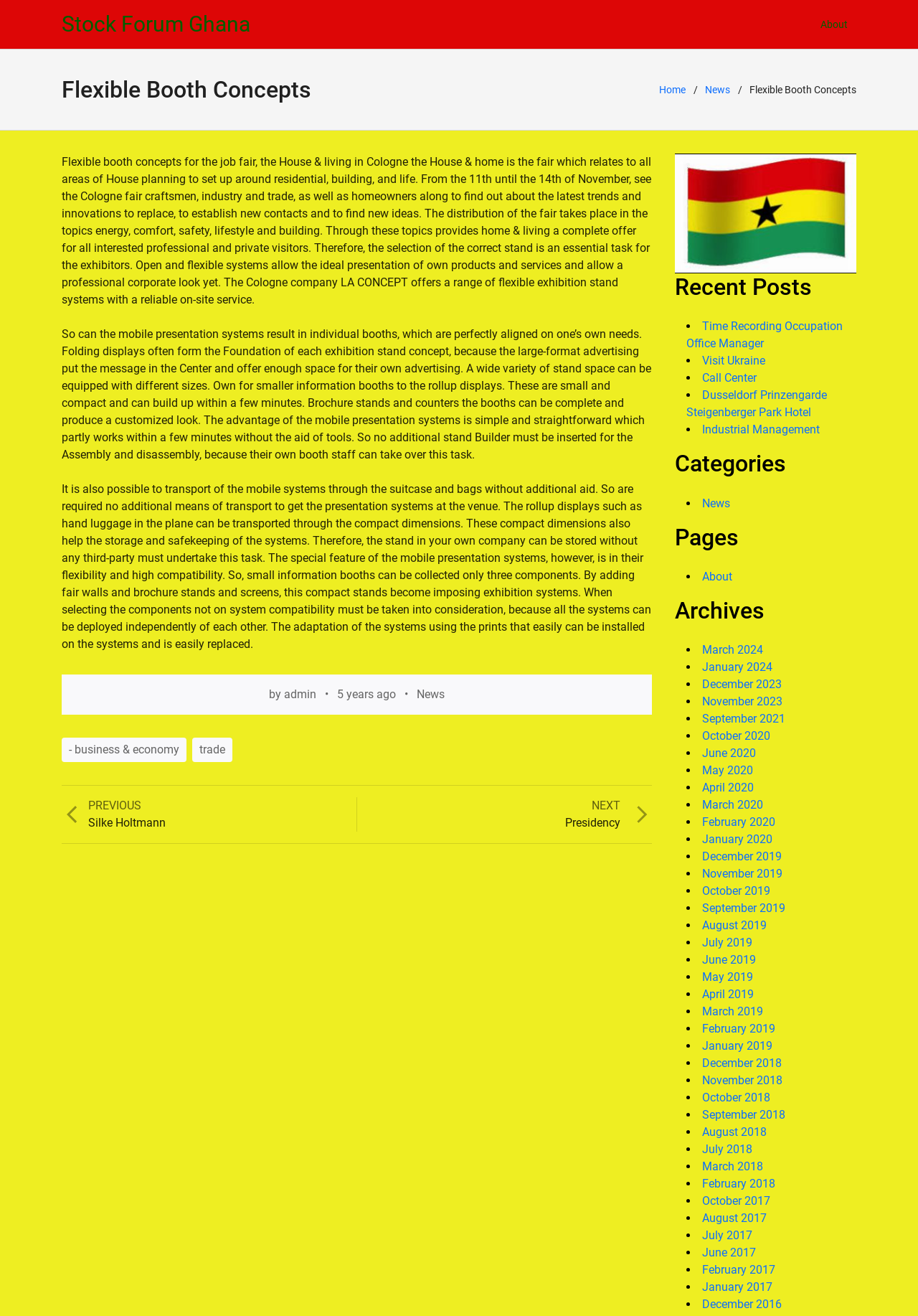Highlight the bounding box of the UI element that corresponds to this description: "Previous Previous post: Silke Holtmann".

[0.067, 0.606, 0.375, 0.632]